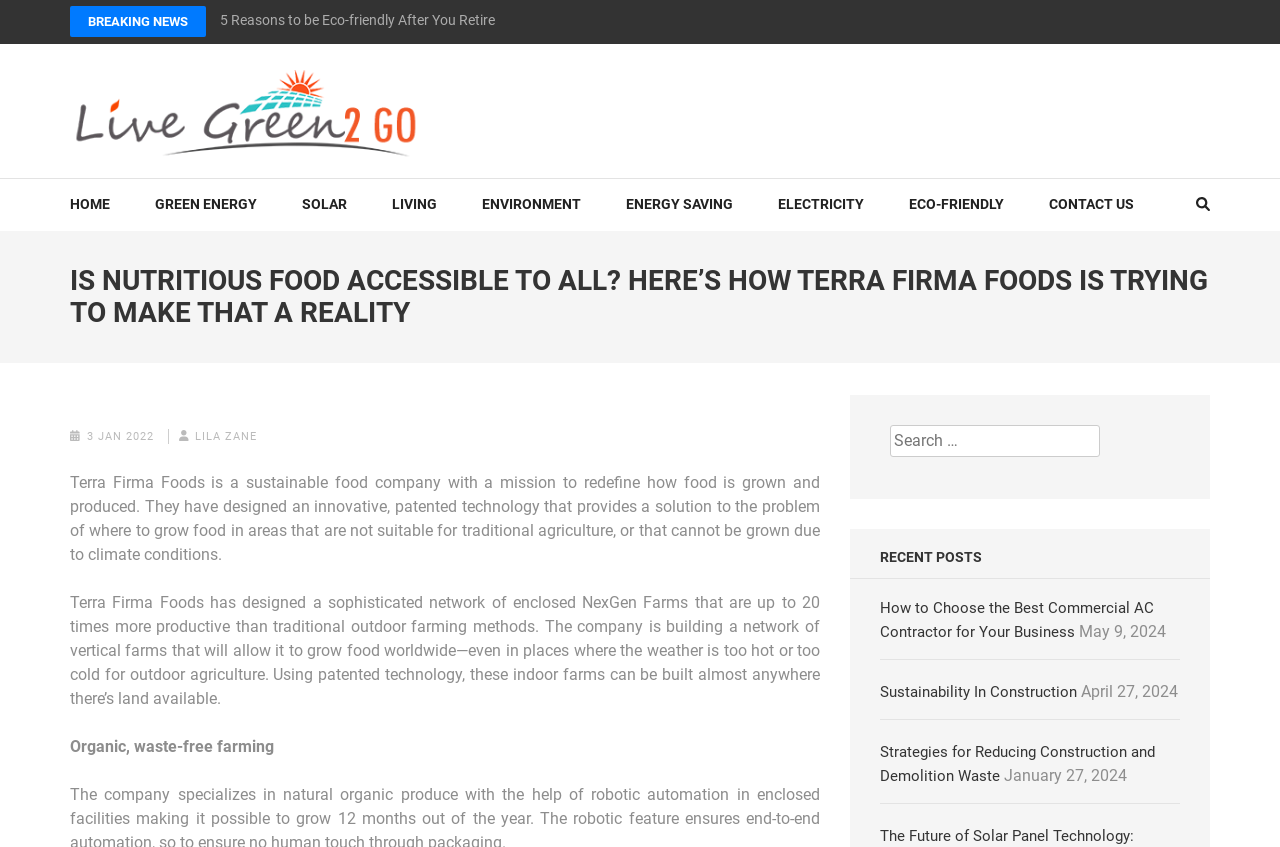Extract the bounding box coordinates for the UI element described by the text: "3 Jan 2022". The coordinates should be in the form of [left, top, right, bottom] with values between 0 and 1.

[0.068, 0.507, 0.12, 0.523]